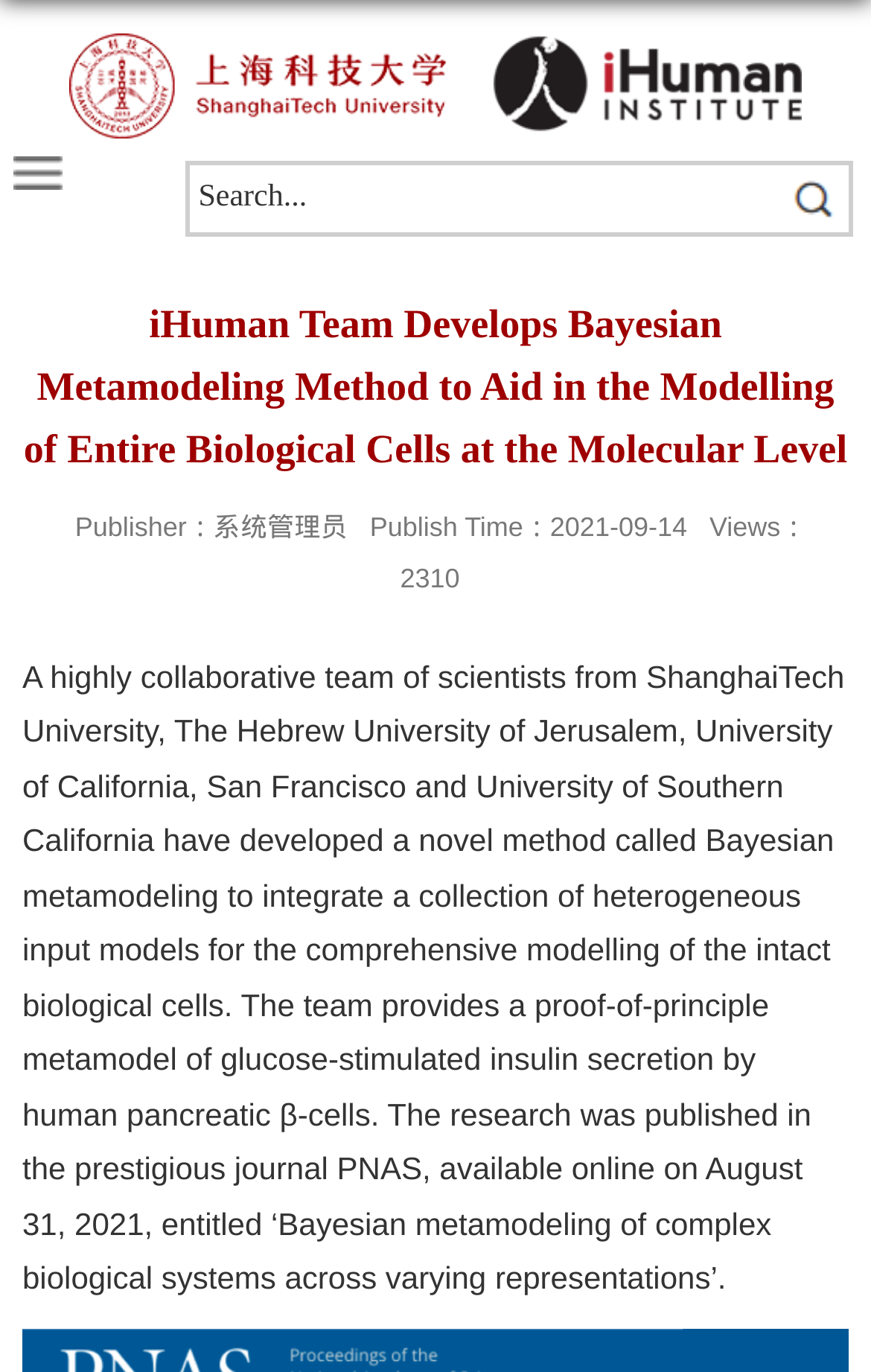What is the topic of the research?
Answer the question with detailed information derived from the image.

I found the answer by reading the text in the StaticText element which describes the research as 'Bayesian metamodeling of complex biological systems across varying representations'.